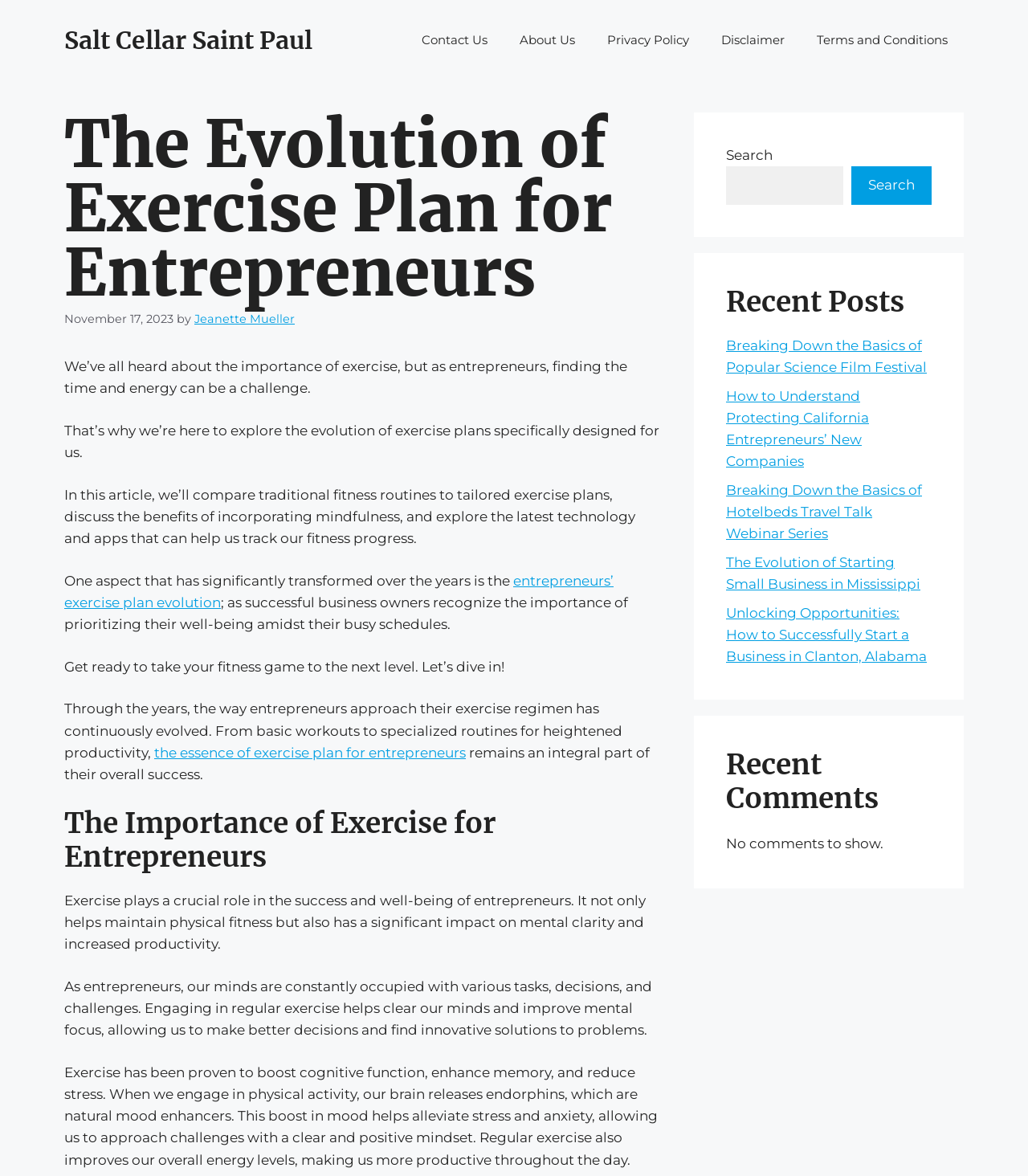Create a full and detailed caption for the entire webpage.

The webpage is about the evolution of exercise plans specifically designed for entrepreneurs. At the top, there is a banner with a link to the website "Salt Cellar Saint Paul". Below the banner, there is a navigation menu with links to "Contact Us", "About Us", "Privacy Policy", "Disclaimer", and "Terms and Conditions".

The main content of the webpage is divided into sections. The first section has a heading "The Evolution of Exercise Plan for Entrepreneurs" and a subheading "by Jeanette Mueller" with the date "November 17, 2023". The text below explains the importance of exercise for entrepreneurs and how it can help them prioritize their well-being amidst their busy schedules.

The next section has a heading "The Importance of Exercise for Entrepreneurs" and discusses the benefits of exercise for entrepreneurs, including improved mental clarity, increased productivity, and reduced stress. The text also explains how exercise can boost cognitive function, enhance memory, and improve overall energy levels.

On the right side of the webpage, there are three complementary sections. The first section has a search bar with a button to search the website. The second section has a heading "Recent Posts" and lists five links to recent articles. The third section has a heading "Recent Comments" but indicates that there are no comments to show.

Overall, the webpage is focused on providing information and resources for entrepreneurs to improve their physical and mental well-being through exercise.